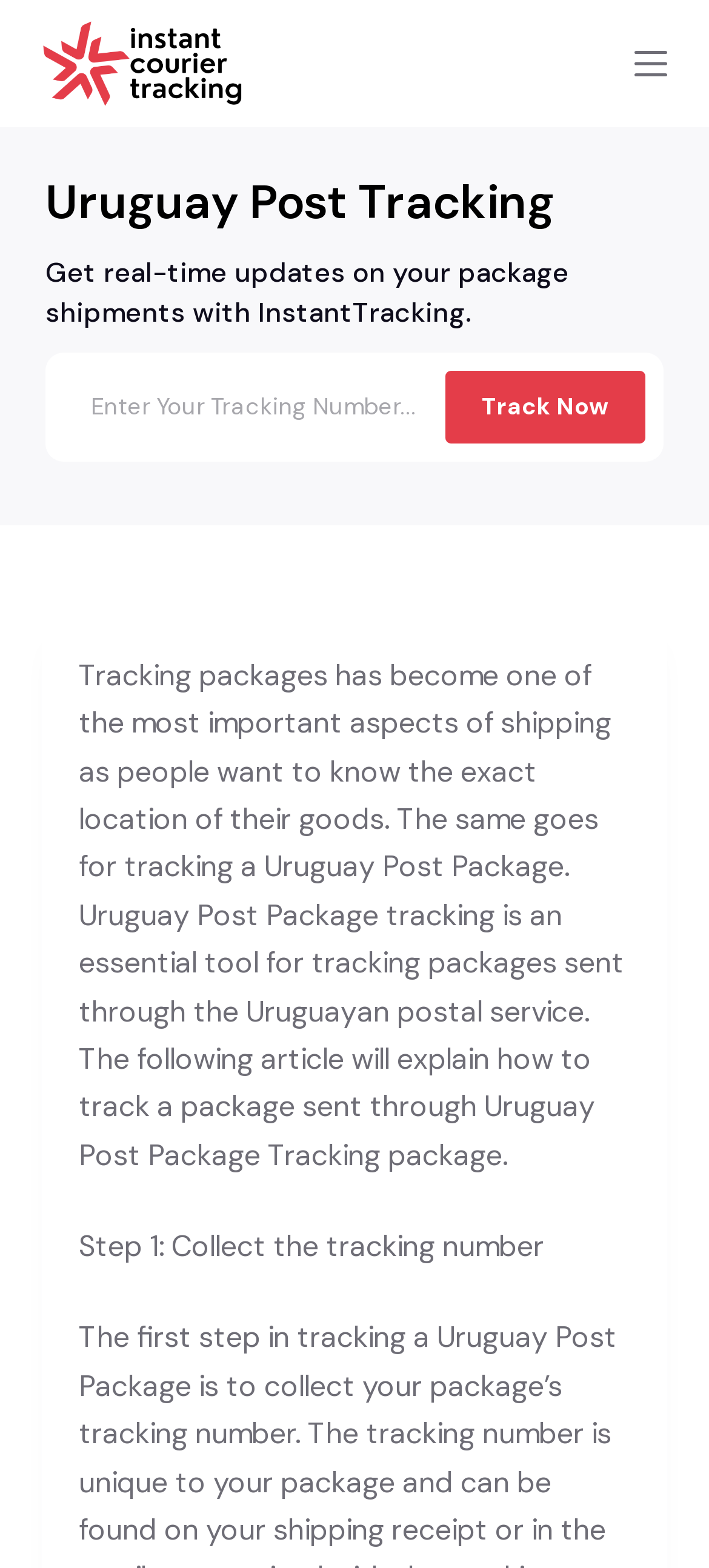What is the first step in tracking a Uruguay Post package?
From the details in the image, answer the question comprehensively.

The webpage provides a step-by-step guide on how to track a Uruguay Post package. The first step, as indicated by the static text 'Step 1: Collect the tracking number', is to collect the tracking number of the package.